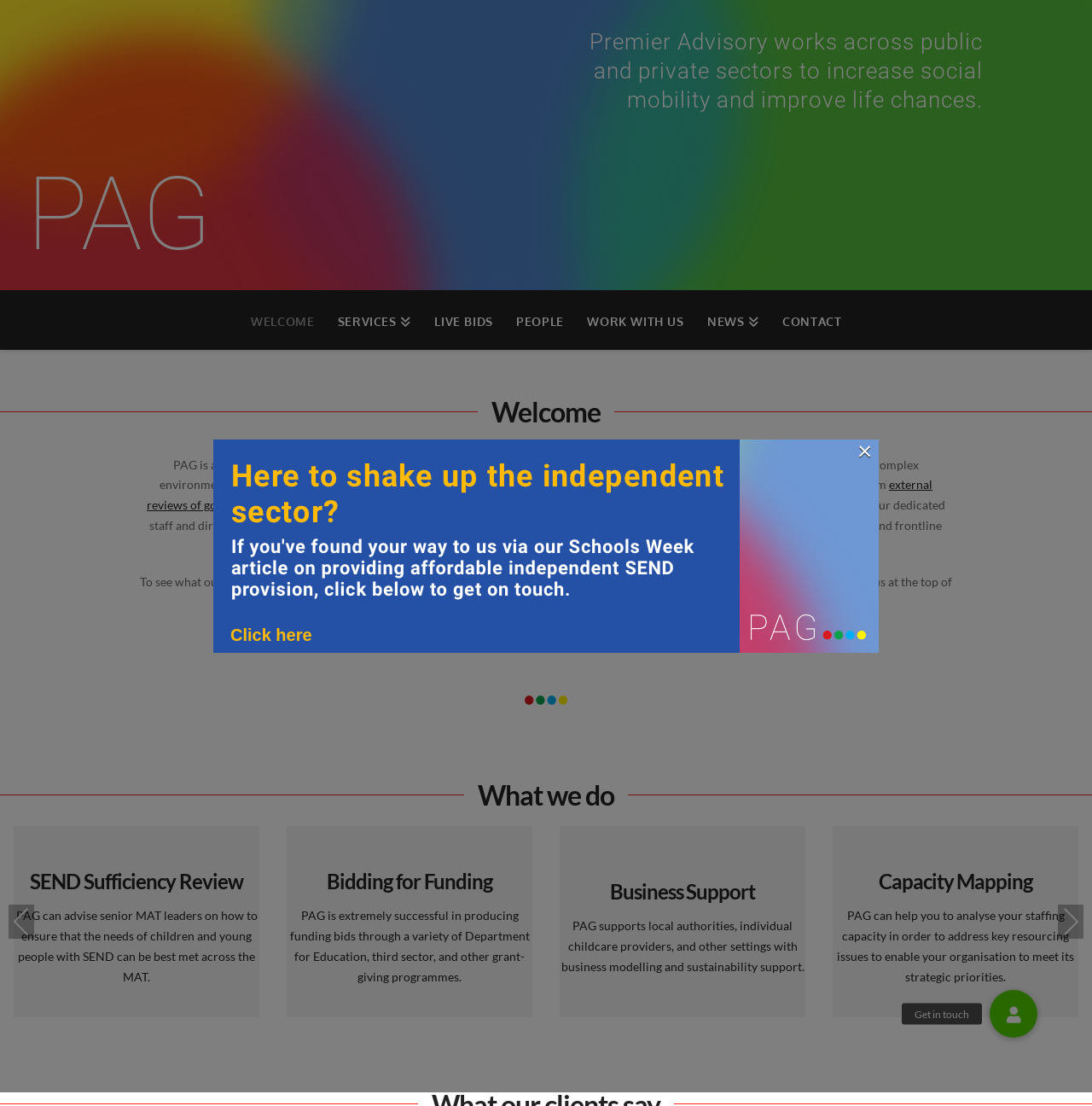Please specify the bounding box coordinates of the clickable section necessary to execute the following command: "Learn about Capacity Mapping".

[0.512, 0.784, 0.738, 0.914]